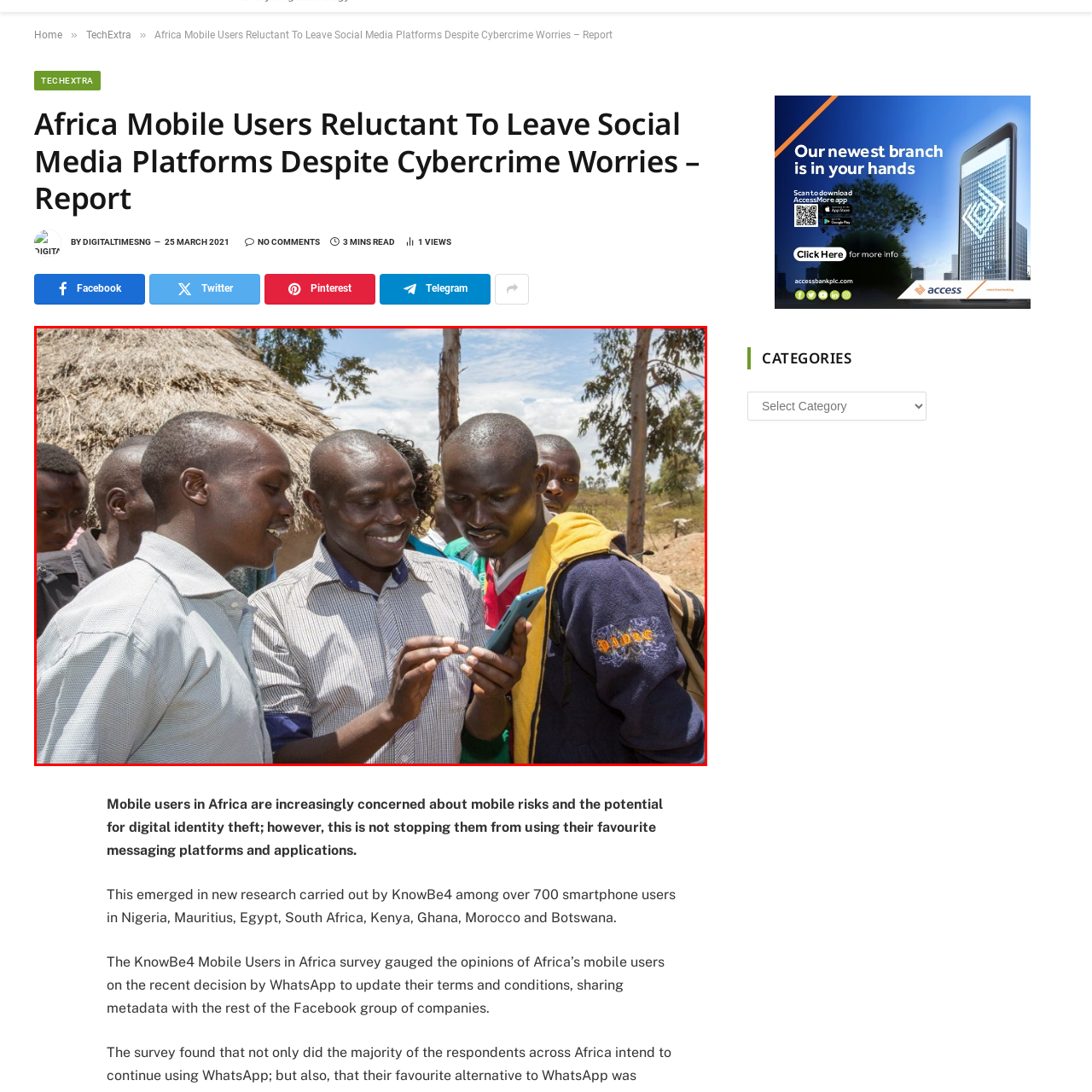What is the significance of mobile devices in this image?
Look at the image framed by the red bounding box and provide an in-depth response.

This image highlights the growing importance of mobile devices among African youth, showcasing their enthusiasm for digital communication and information sharing despite the challenges posed by cybercrime.